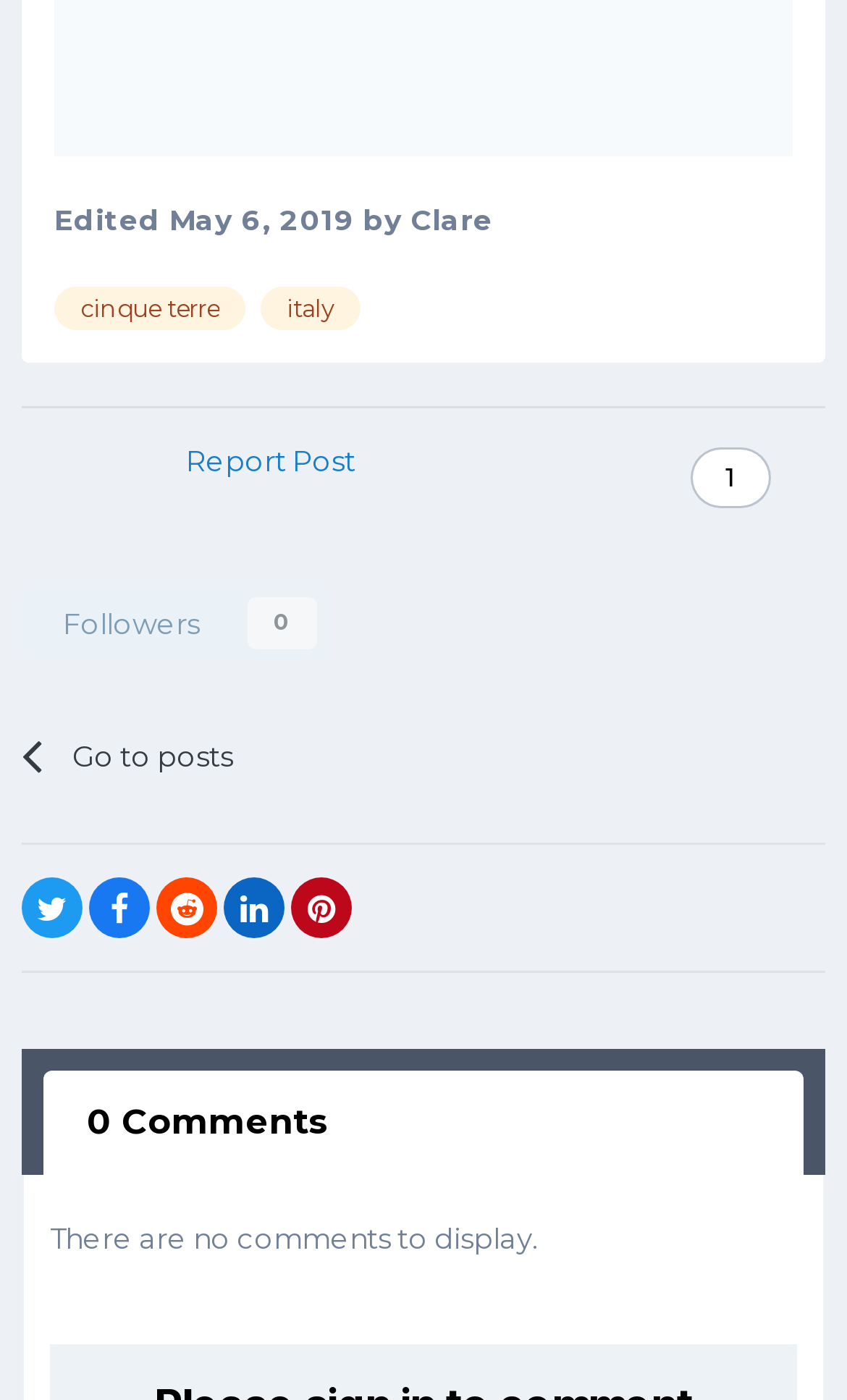Use a single word or phrase to answer the following:
What is the date of the edited post?

May 6, 2019